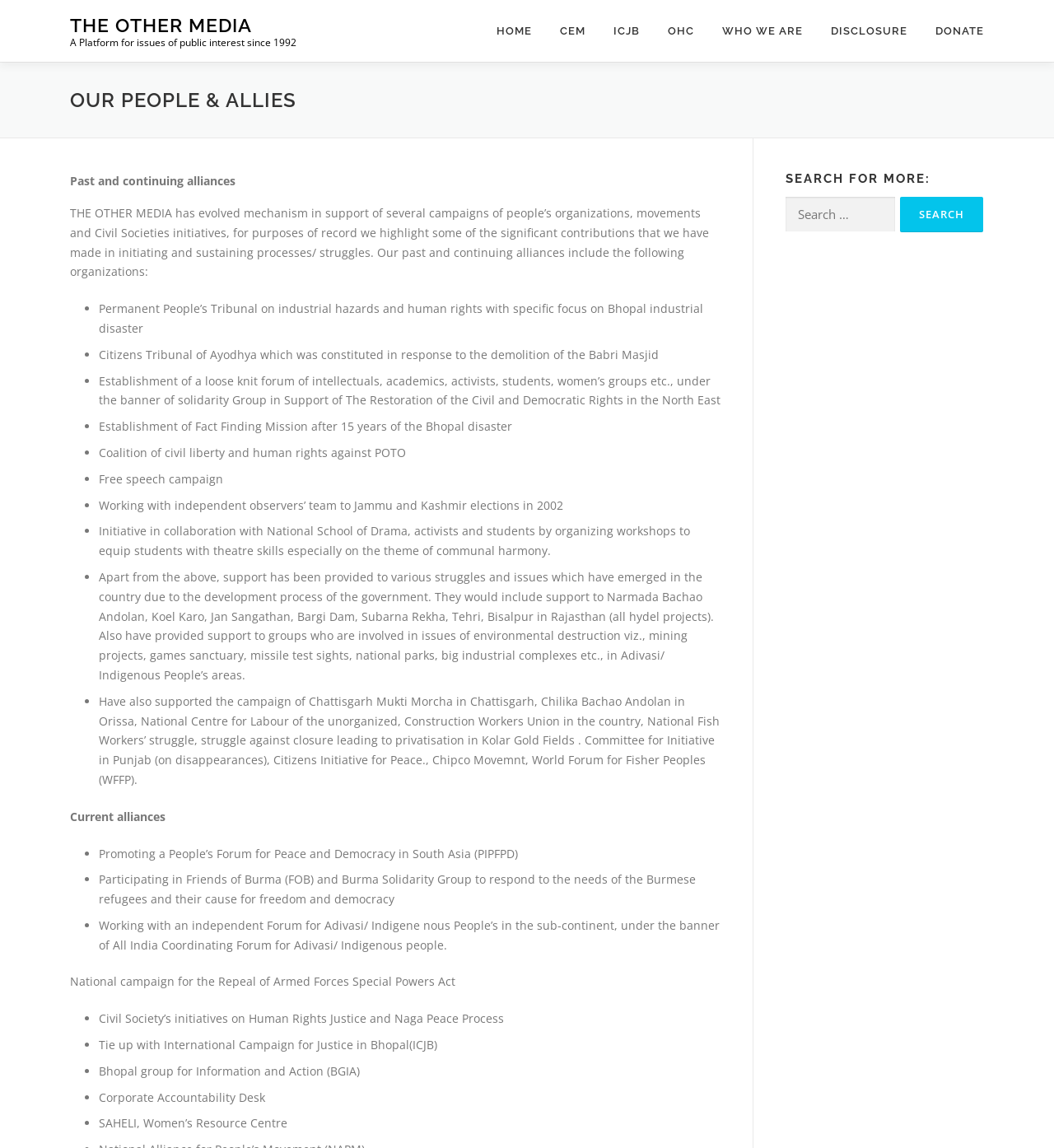Please provide a detailed answer to the question below by examining the image:
How many past and continuing alliances are listed?

The webpage lists several past and continuing alliances, including the Permanent People’s Tribunal on industrial hazards and human rights, Citizens Tribunal of Ayodhya, and many others. There are more than 15 alliances listed in total.